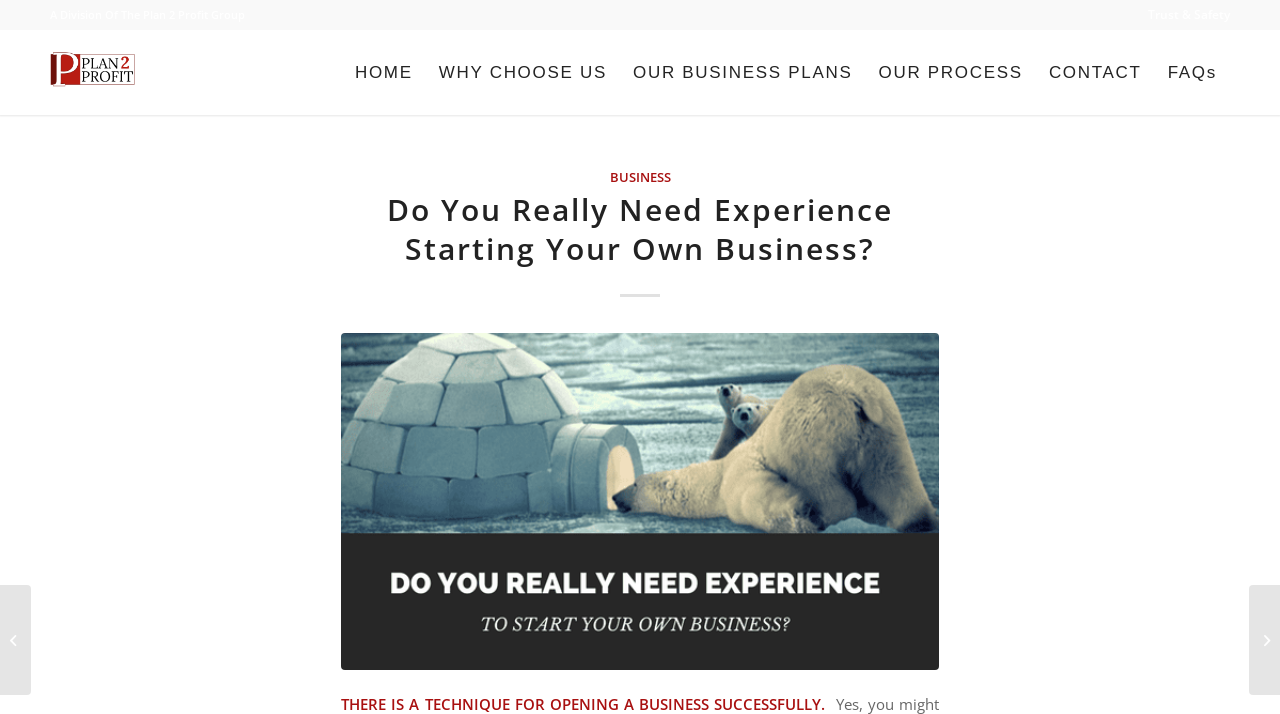Please find the bounding box coordinates of the element that you should click to achieve the following instruction: "View OUR BUSINESS PLANS". The coordinates should be presented as four float numbers between 0 and 1: [left, top, right, bottom].

[0.484, 0.042, 0.676, 0.161]